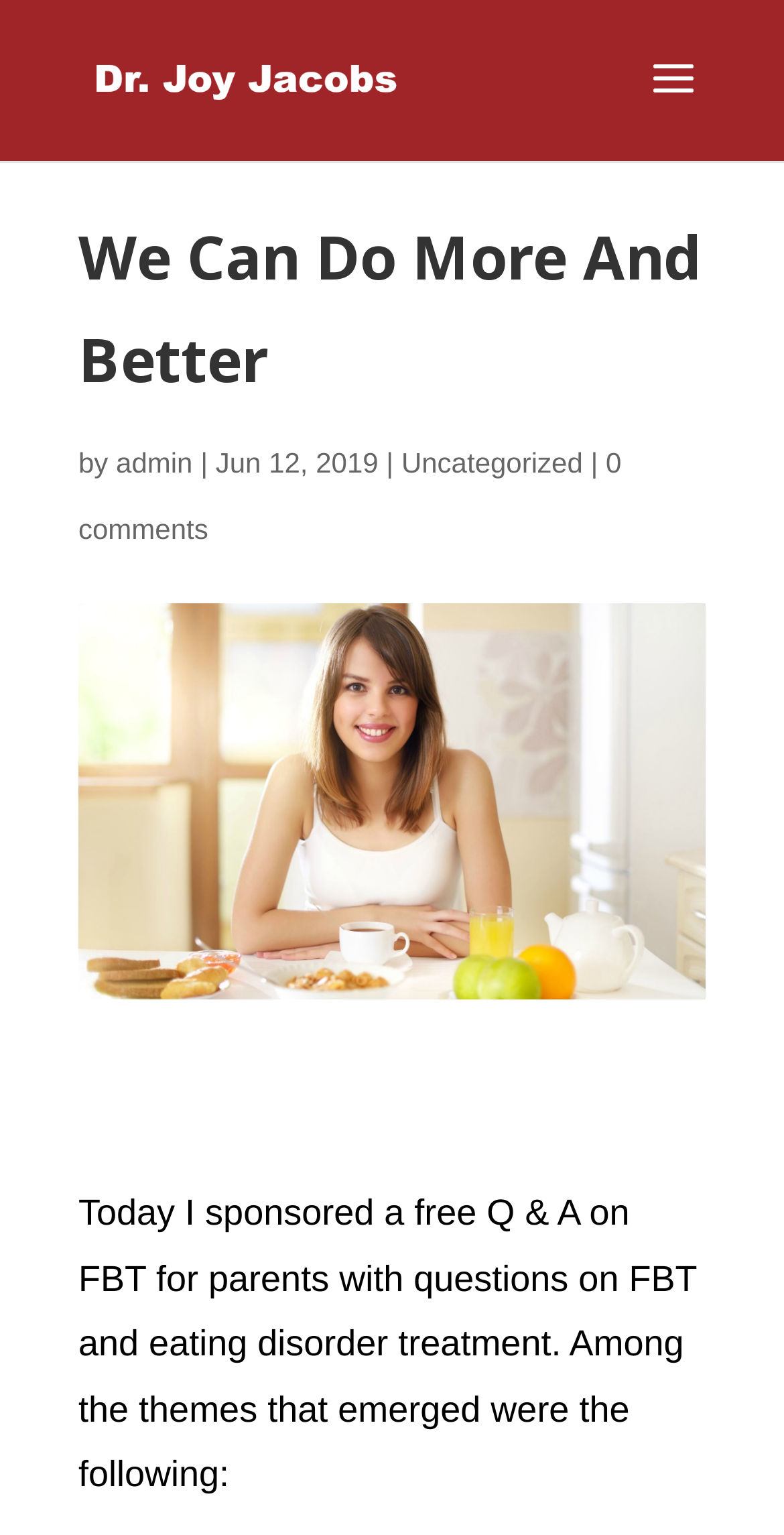What is the date of the blog post?
Please elaborate on the answer to the question with detailed information.

The date of the blog post can be found by looking at the text 'Jun 12, 2019' which is located below the main heading 'We Can Do More And Better'.